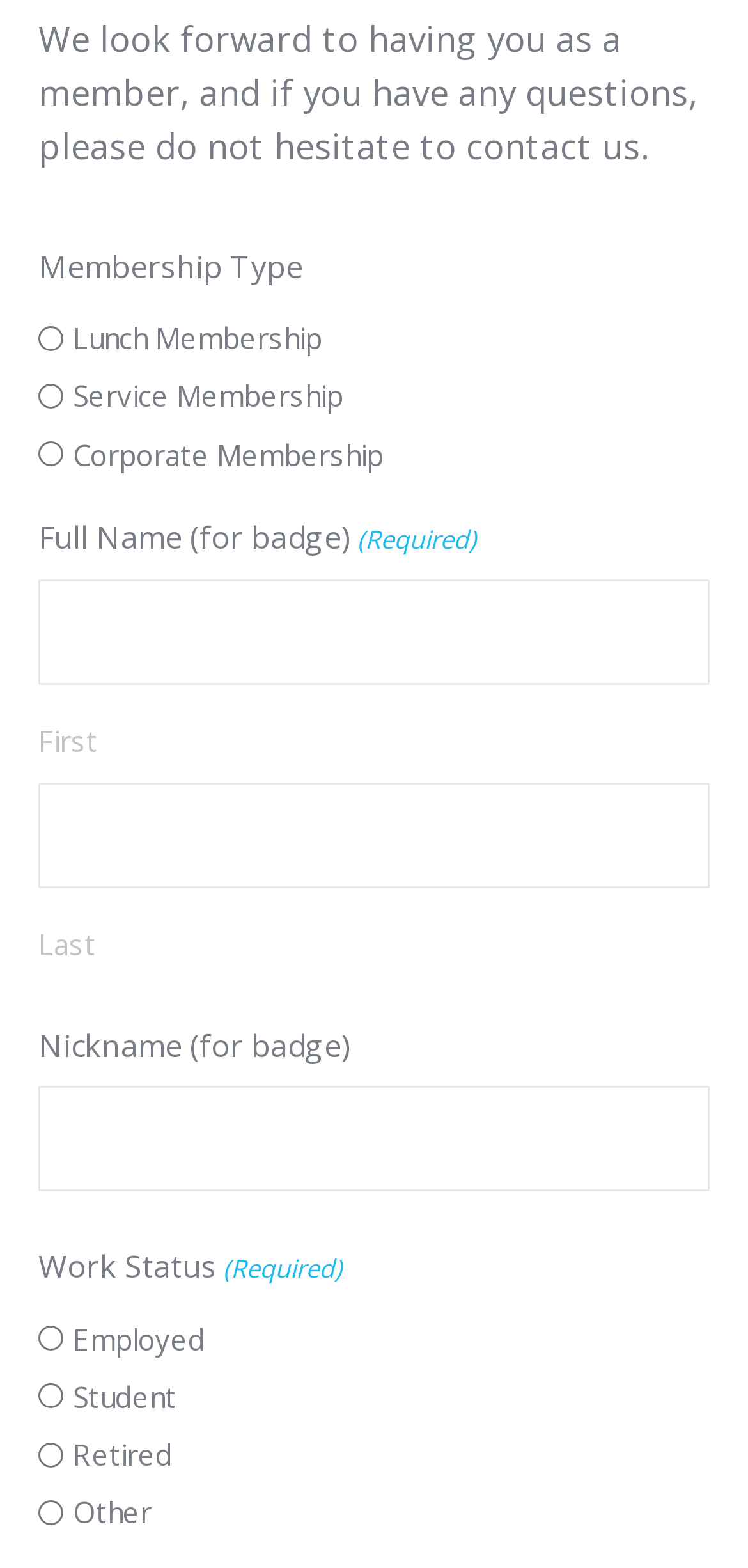What is the purpose of this webpage?
From the details in the image, provide a complete and detailed answer to the question.

Based on the elements present on the webpage, such as the radio buttons for membership types, text boxes for full name and nickname, and radio buttons for work status, it appears that the purpose of this webpage is to register for membership.